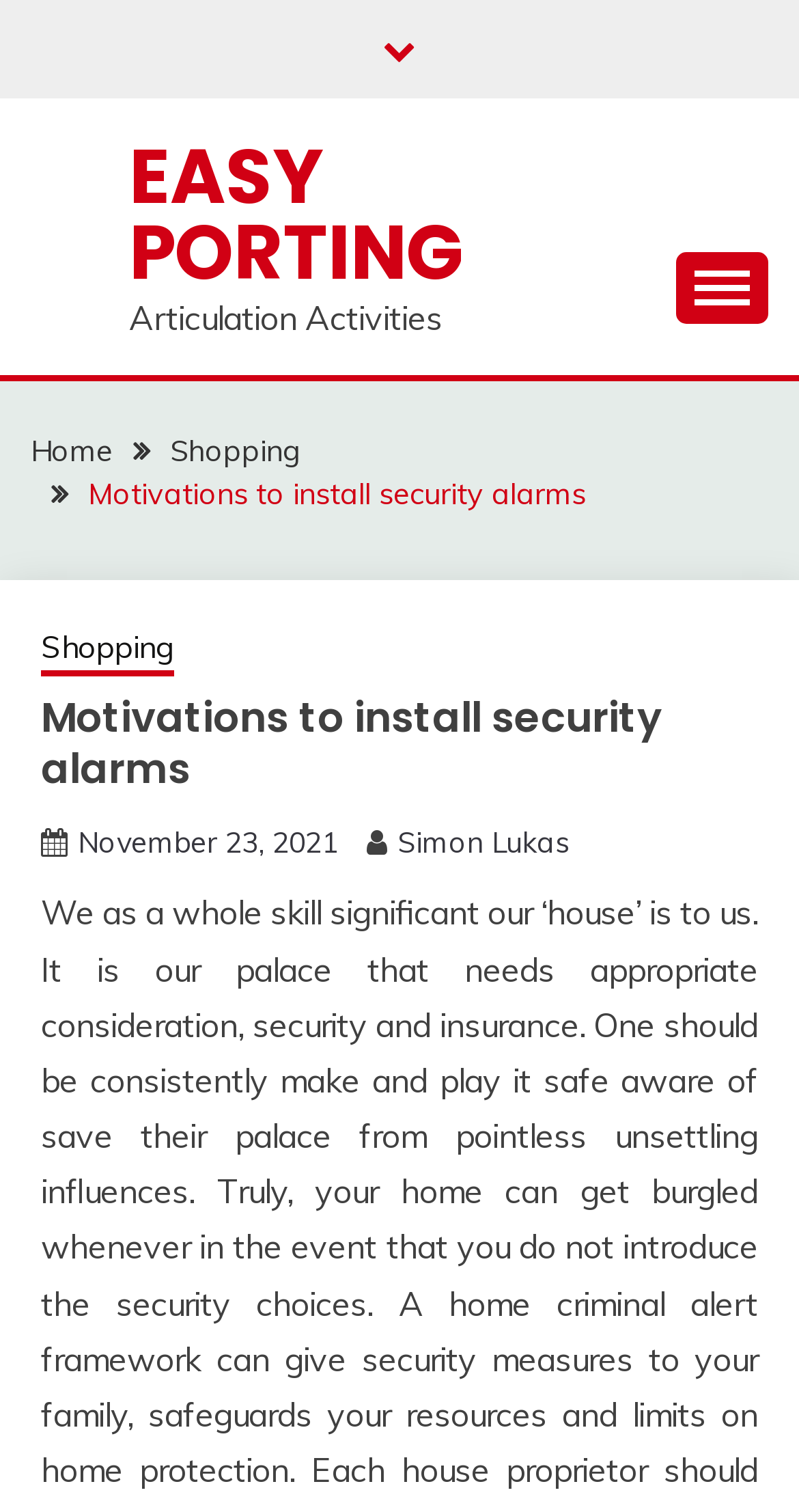Answer the question below with a single word or a brief phrase: 
What is the date of the article?

November 23, 2021